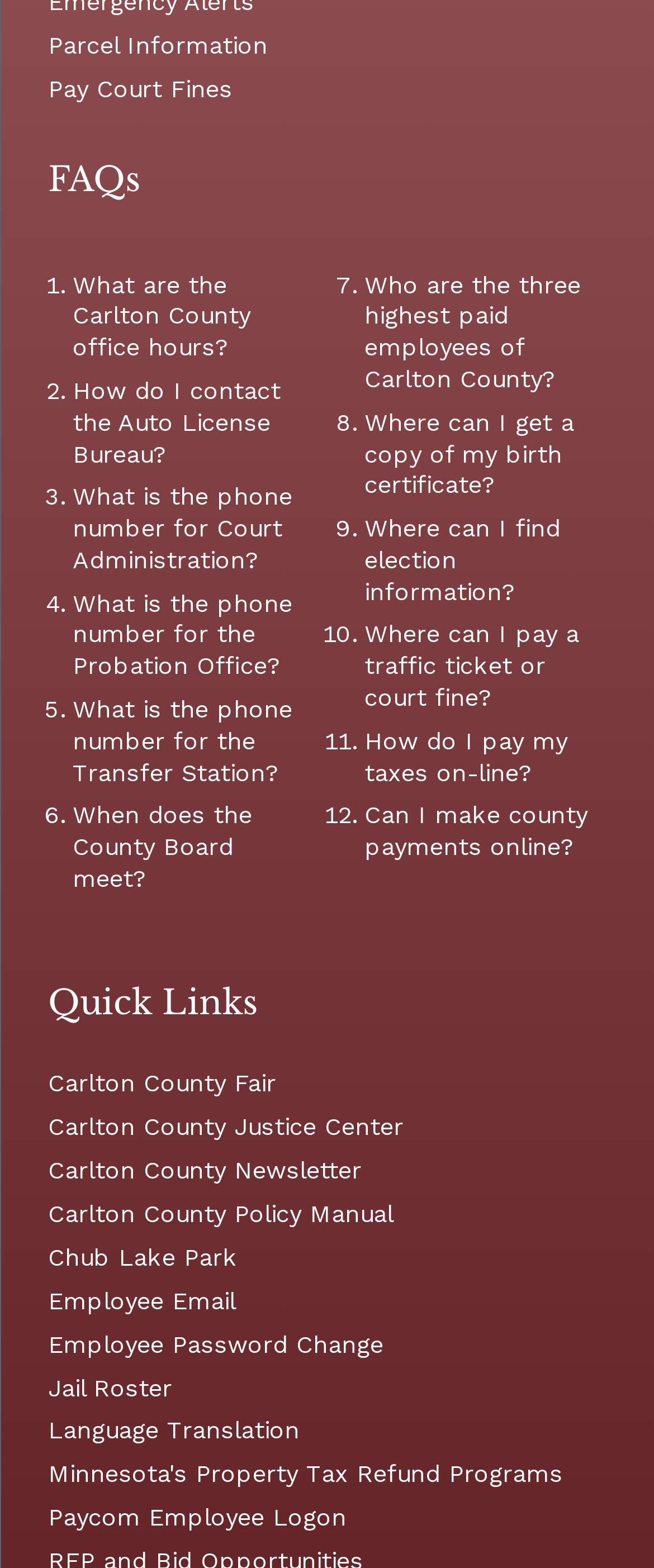Observe the image and answer the following question in detail: What is the main category of the links in the FAQs section?

By analyzing the links in the FAQs section, I noticed that they are all related to county information, such as office hours, contact information, and payment options. This suggests that the main category of these links is county information.